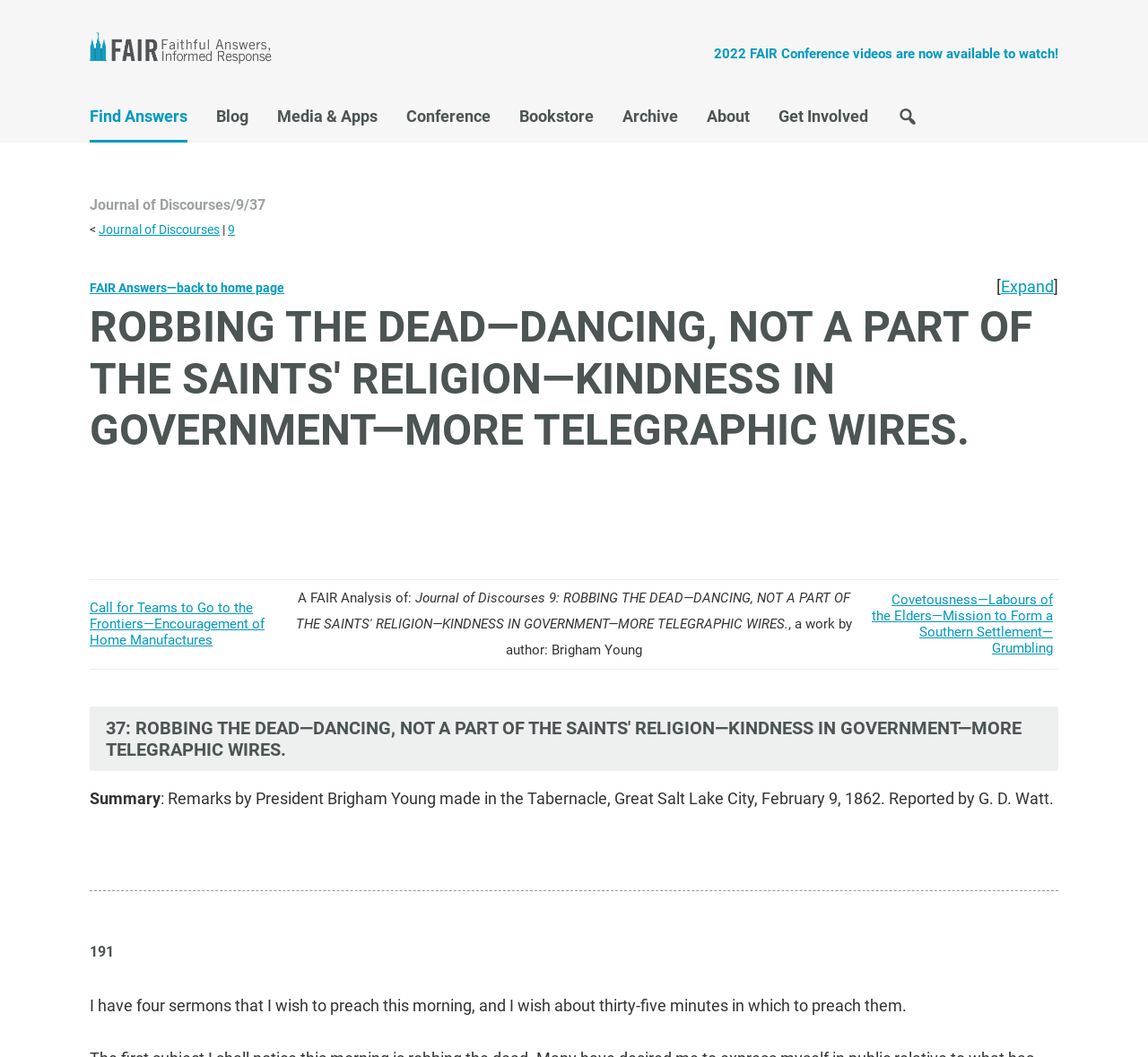Kindly determine the bounding box coordinates for the area that needs to be clicked to execute this instruction: "Read the article 'ROBBING THE DEAD—DANCING, NOT A PART OF THE SAINTS' RELIGION—KINDNESS IN GOVERNMENT—MORE TELEGRAPHIC WIRES'".

[0.078, 0.285, 0.922, 0.432]